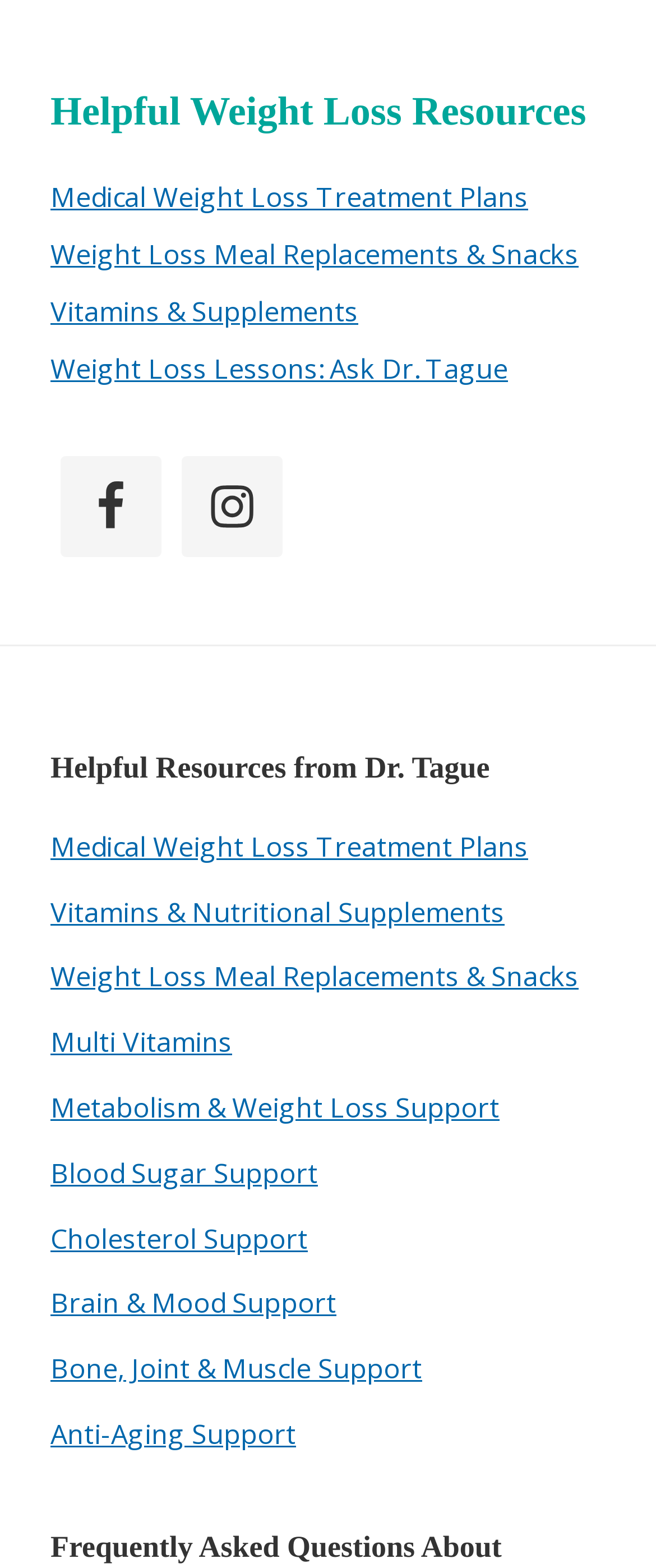Locate the bounding box coordinates of the UI element described by: "Facebook". Provide the coordinates as four float numbers between 0 and 1, formatted as [left, top, right, bottom].

[0.092, 0.29, 0.246, 0.355]